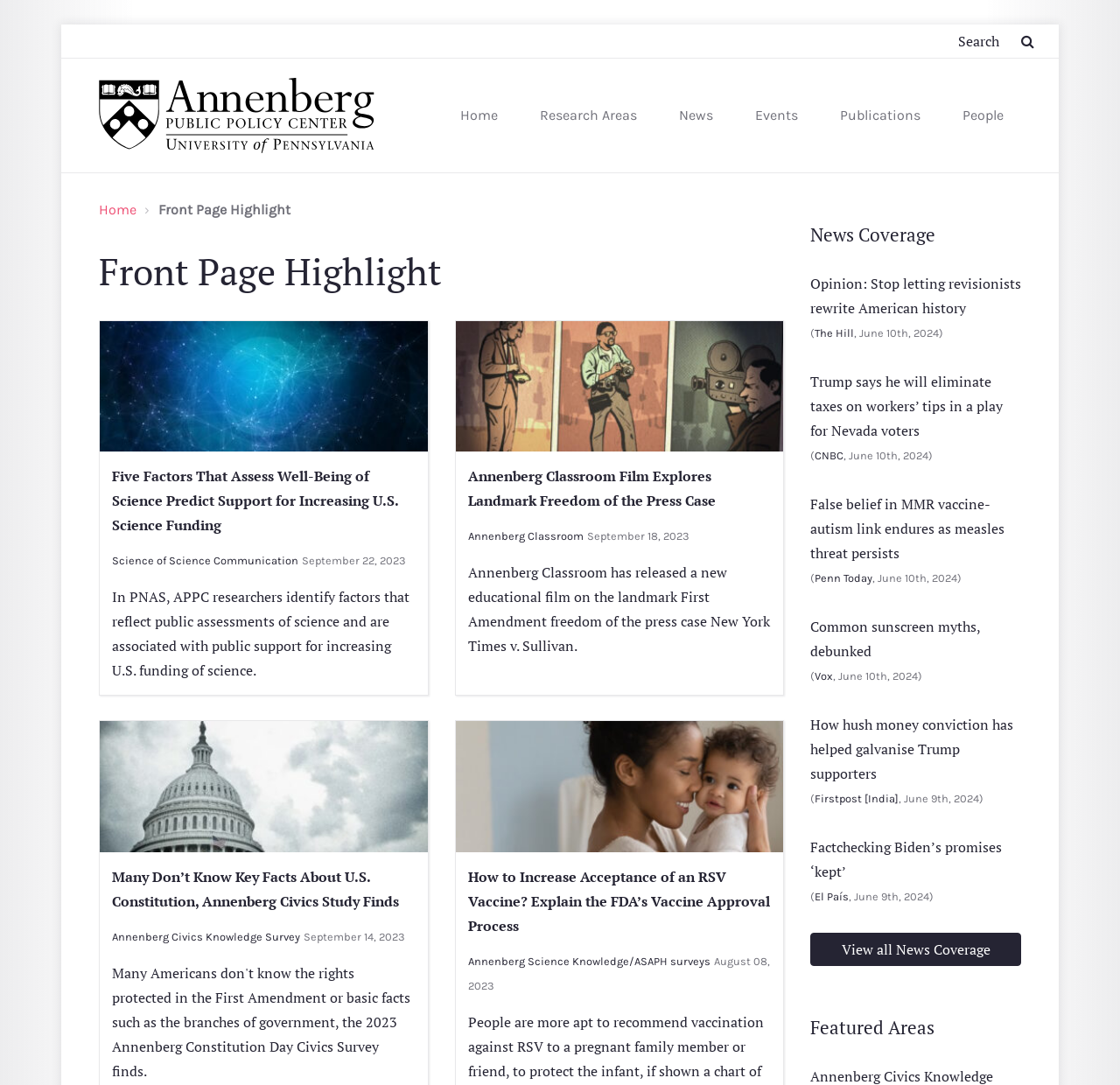Pinpoint the bounding box coordinates of the area that should be clicked to complete the following instruction: "View all News Coverage". The coordinates must be given as four float numbers between 0 and 1, i.e., [left, top, right, bottom].

[0.723, 0.859, 0.912, 0.89]